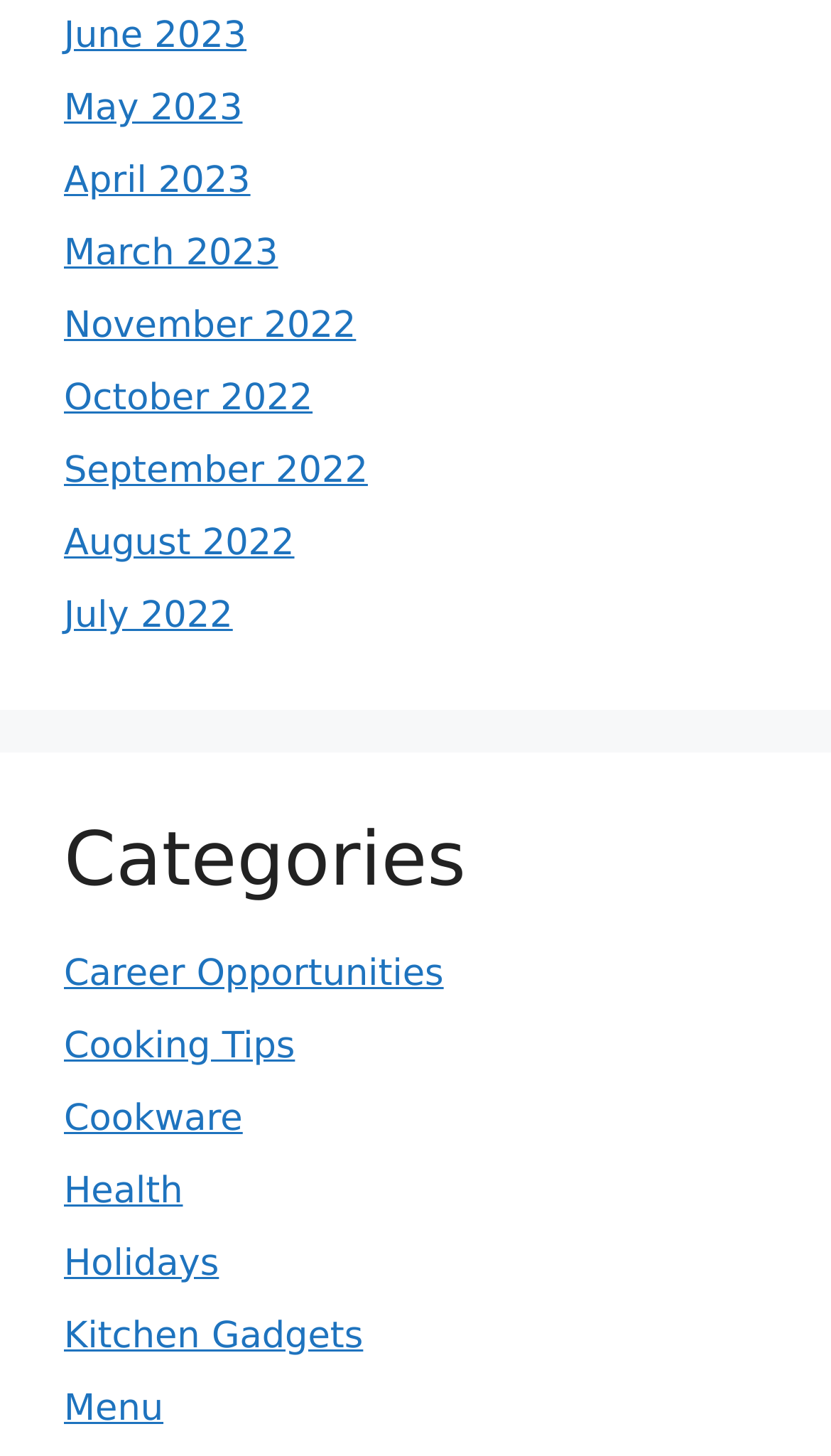What is the last category listed?
Refer to the image and answer the question using a single word or phrase.

Menu